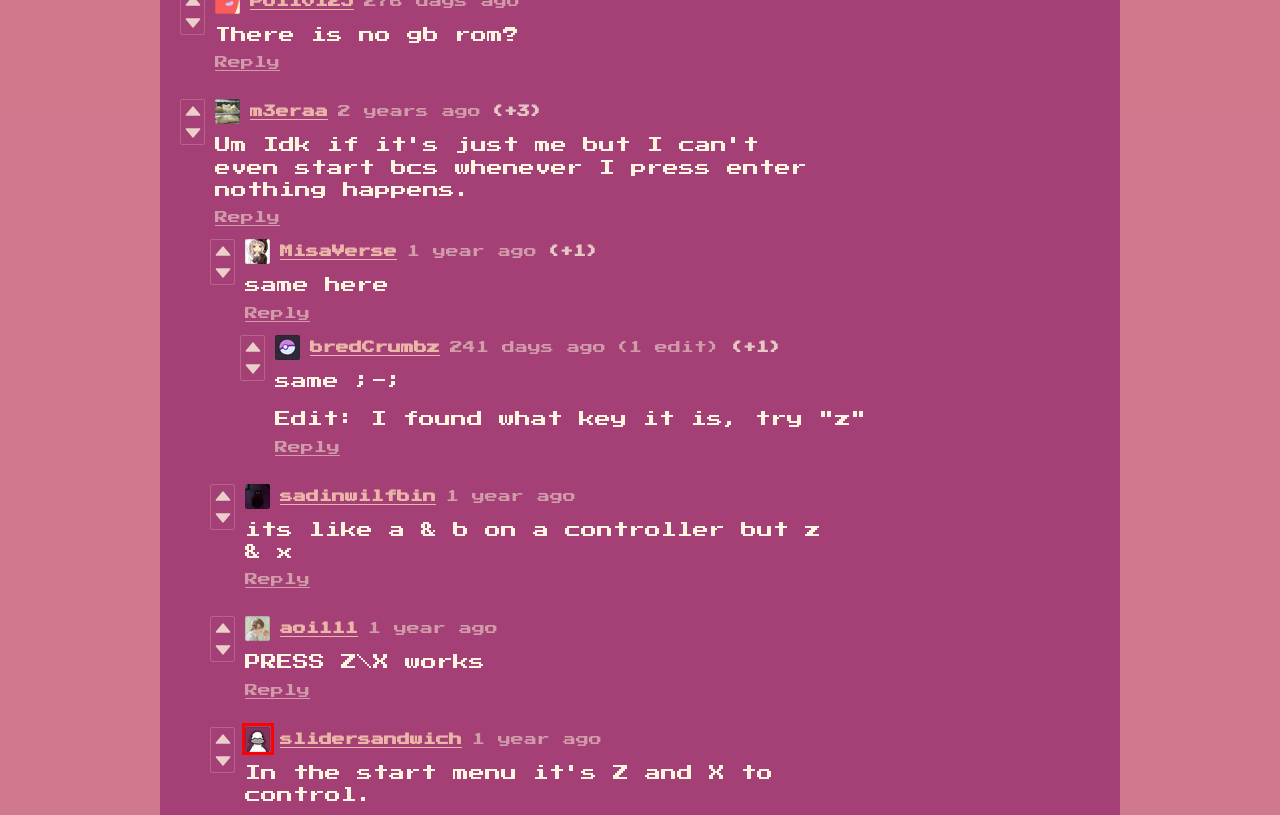You are given a screenshot depicting a webpage with a red bounding box around a UI element. Select the description that best corresponds to the new webpage after clicking the selected element. Here are the choices:
A. MisaVerse - itch.io
B. bredCrumbz - itch.io
C. sadinwilfbin - itch.io
D. Post by MisaVerse in Catfishing Cuties <3 comments - itch.io
E. Post by slidersandwich in Catfishing Cuties <3 comments - itch.io
F. slidersandwich - itch.io
G. Post by m3eraa in Catfishing Cuties <3 comments - itch.io
H. m3eraa - itch.io

F